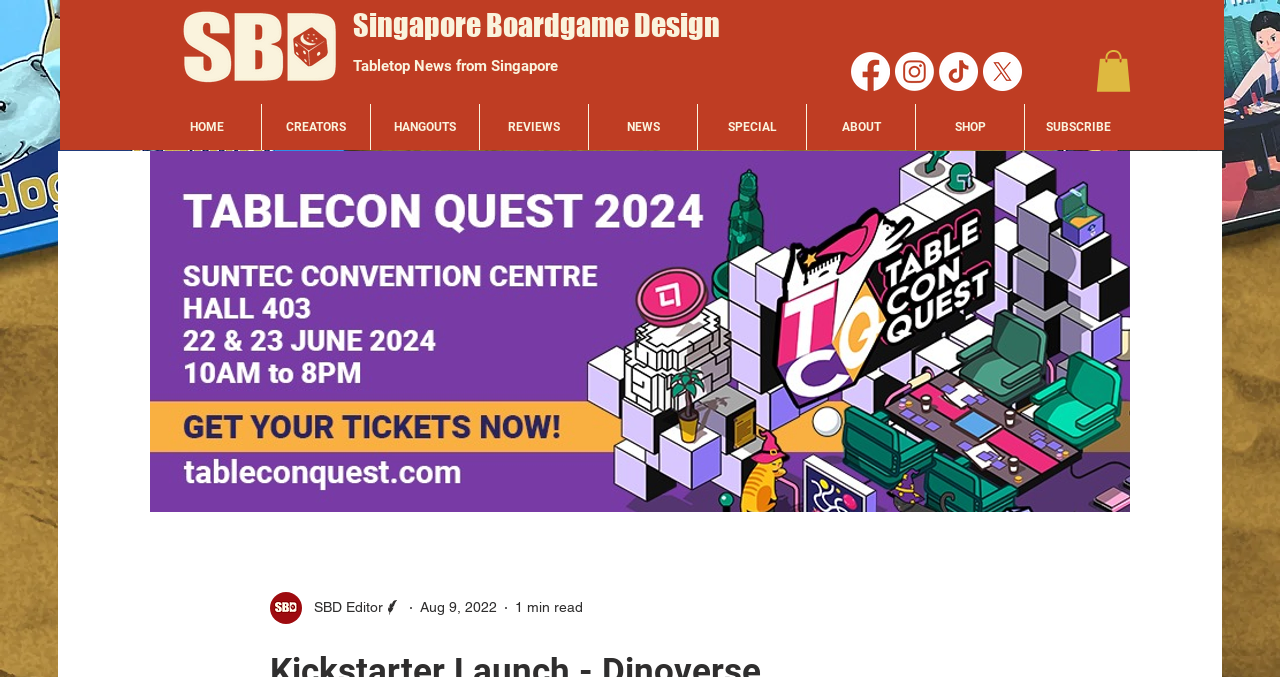Please determine the bounding box coordinates of the area that needs to be clicked to complete this task: 'Go to the HOME page'. The coordinates must be four float numbers between 0 and 1, formatted as [left, top, right, bottom].

[0.119, 0.153, 0.204, 0.221]